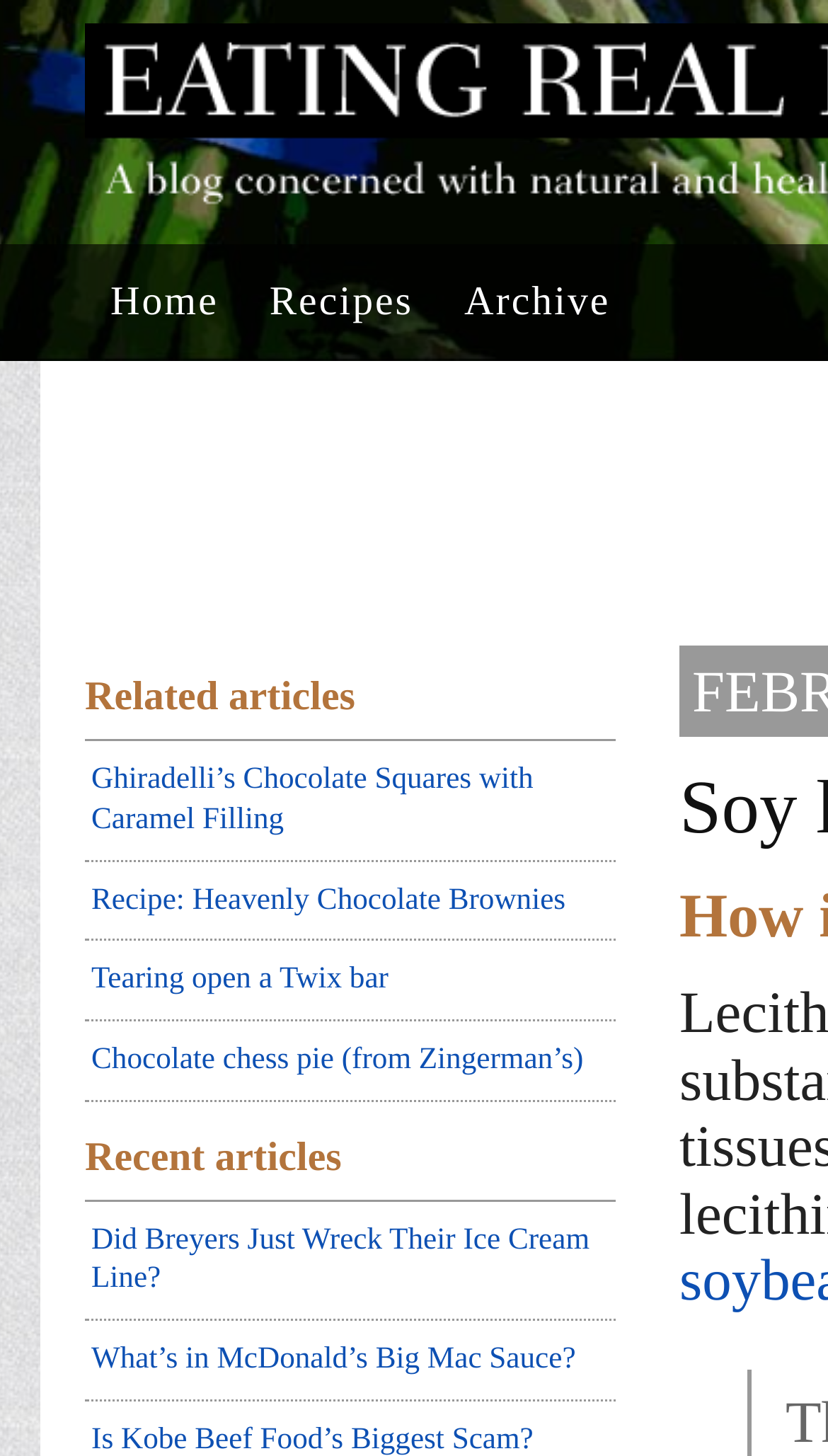What is the title of the second section?
Using the picture, provide a one-word or short phrase answer.

Recent articles